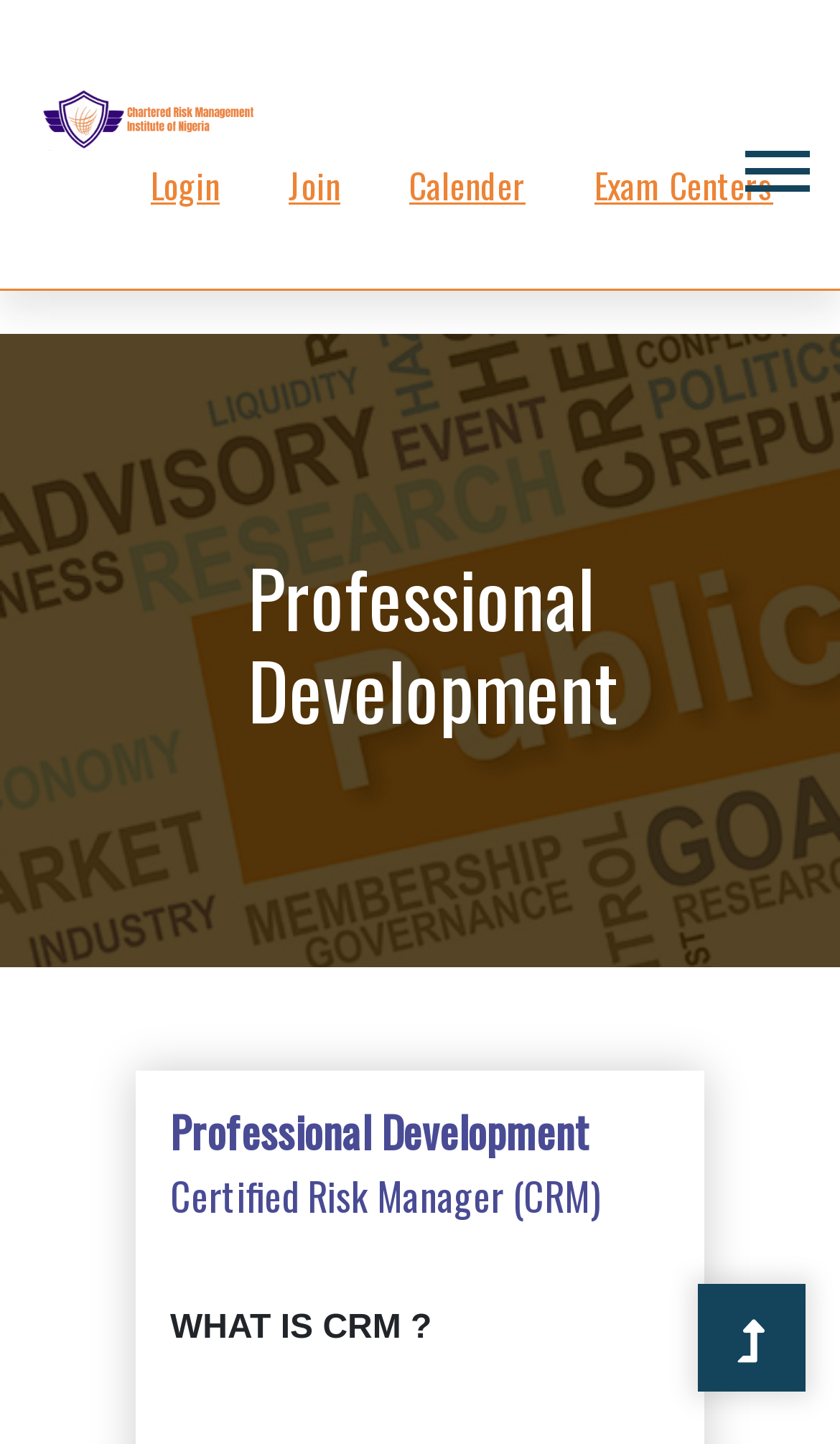Using the given element description, provide the bounding box coordinates (top-left x, top-left y, bottom-right x, bottom-right y) for the corresponding UI element in the screenshot: title="Go to Top"

[0.836, 0.892, 0.954, 0.967]